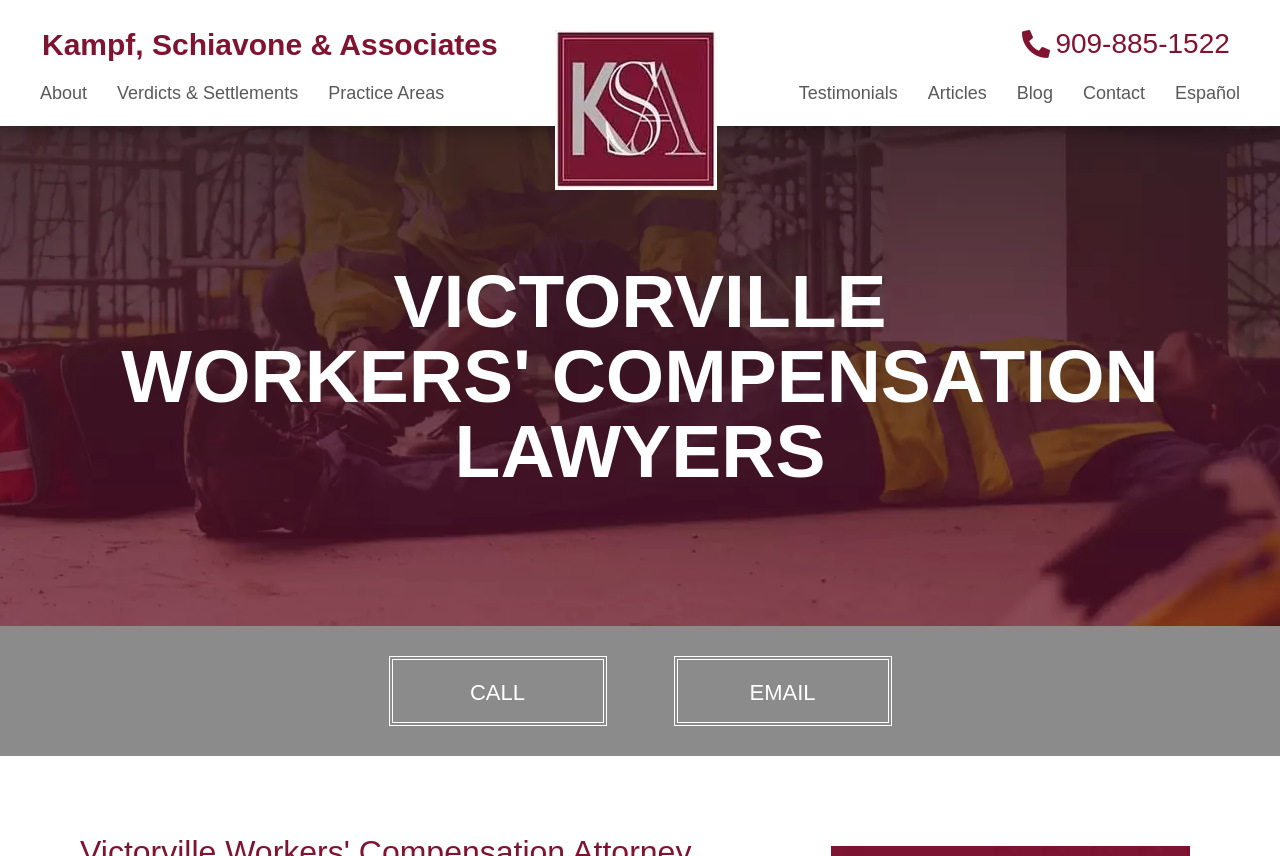Determine the bounding box coordinates of the clickable element necessary to fulfill the instruction: "call the office". Provide the coordinates as four float numbers within the 0 to 1 range, i.e., [left, top, right, bottom].

[0.799, 0.035, 0.961, 0.069]